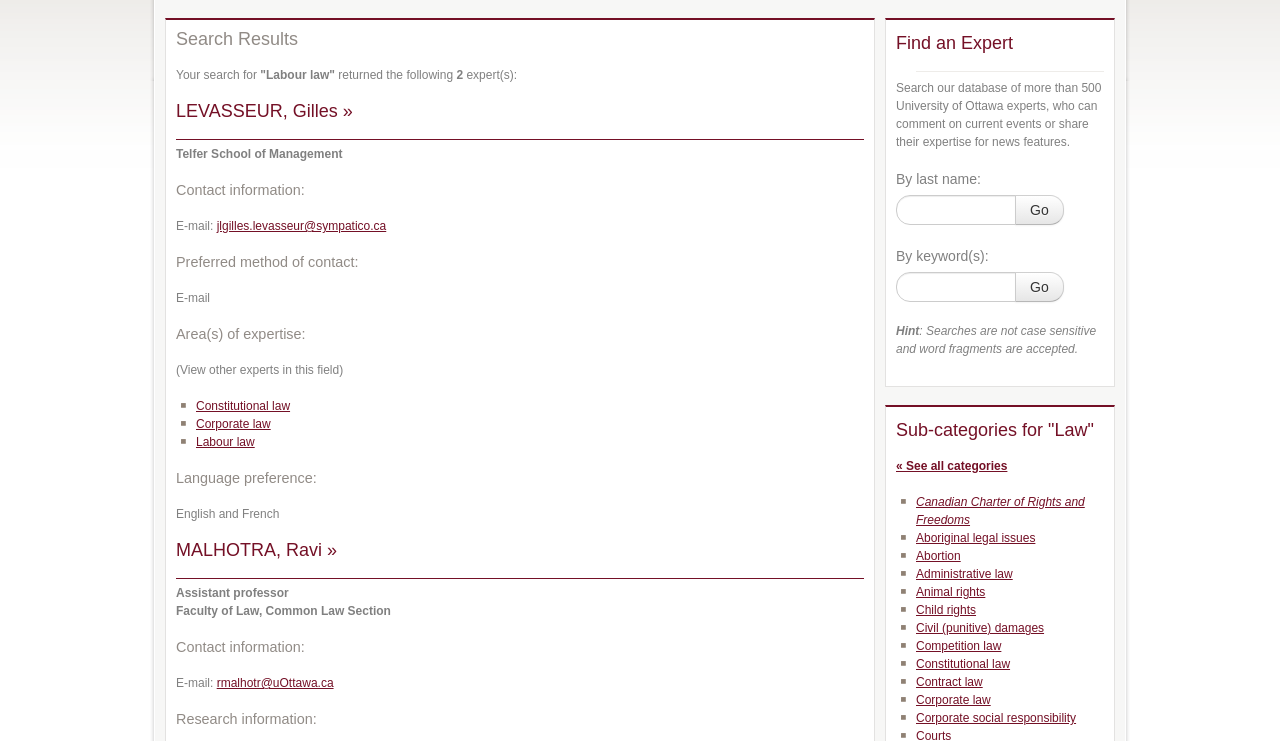What is the name of the first expert?
Look at the screenshot and respond with a single word or phrase.

LEVASSEUR, Gilles